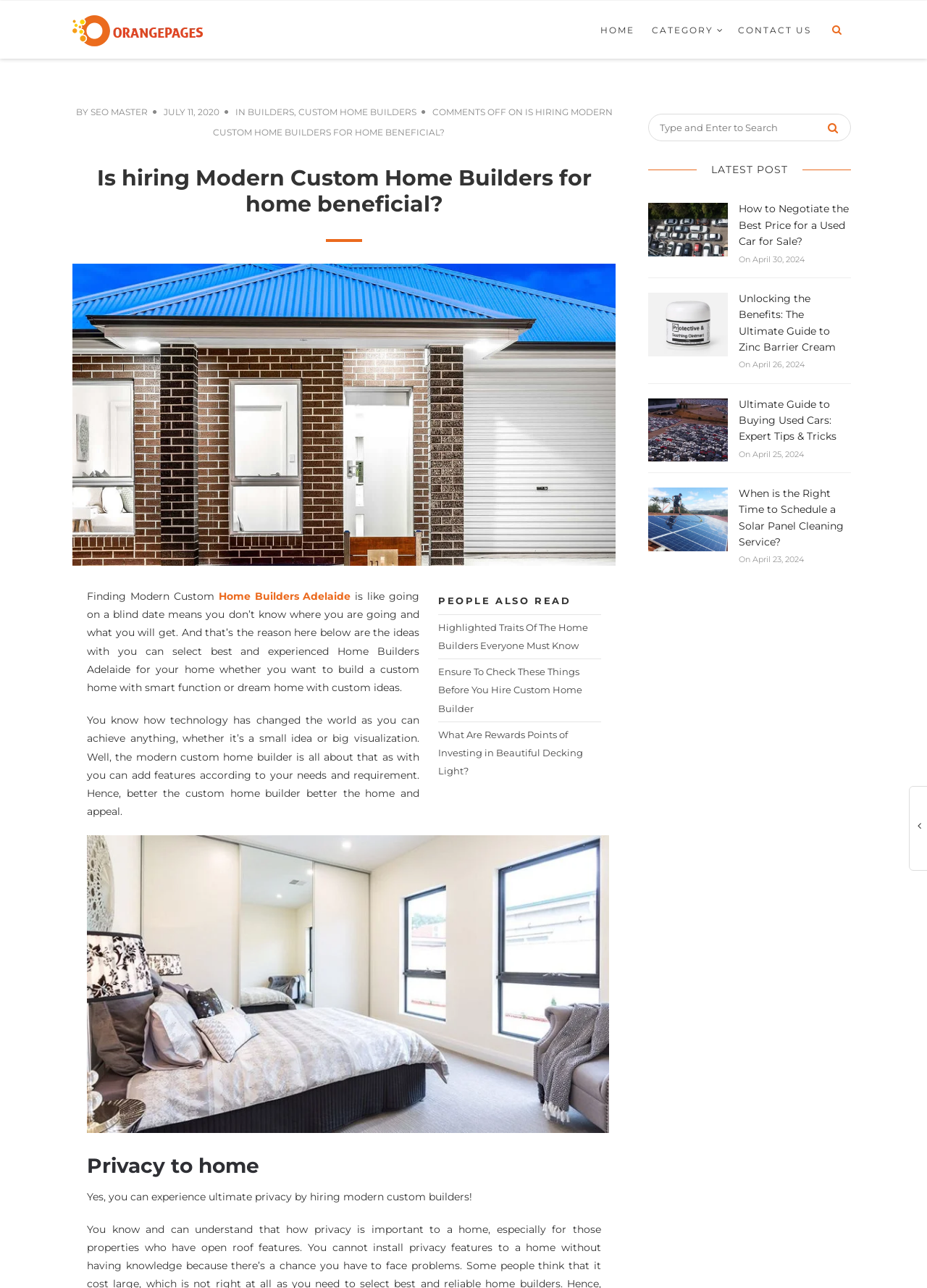Kindly determine the bounding box coordinates for the area that needs to be clicked to execute this instruction: "View the Chapel page".

None